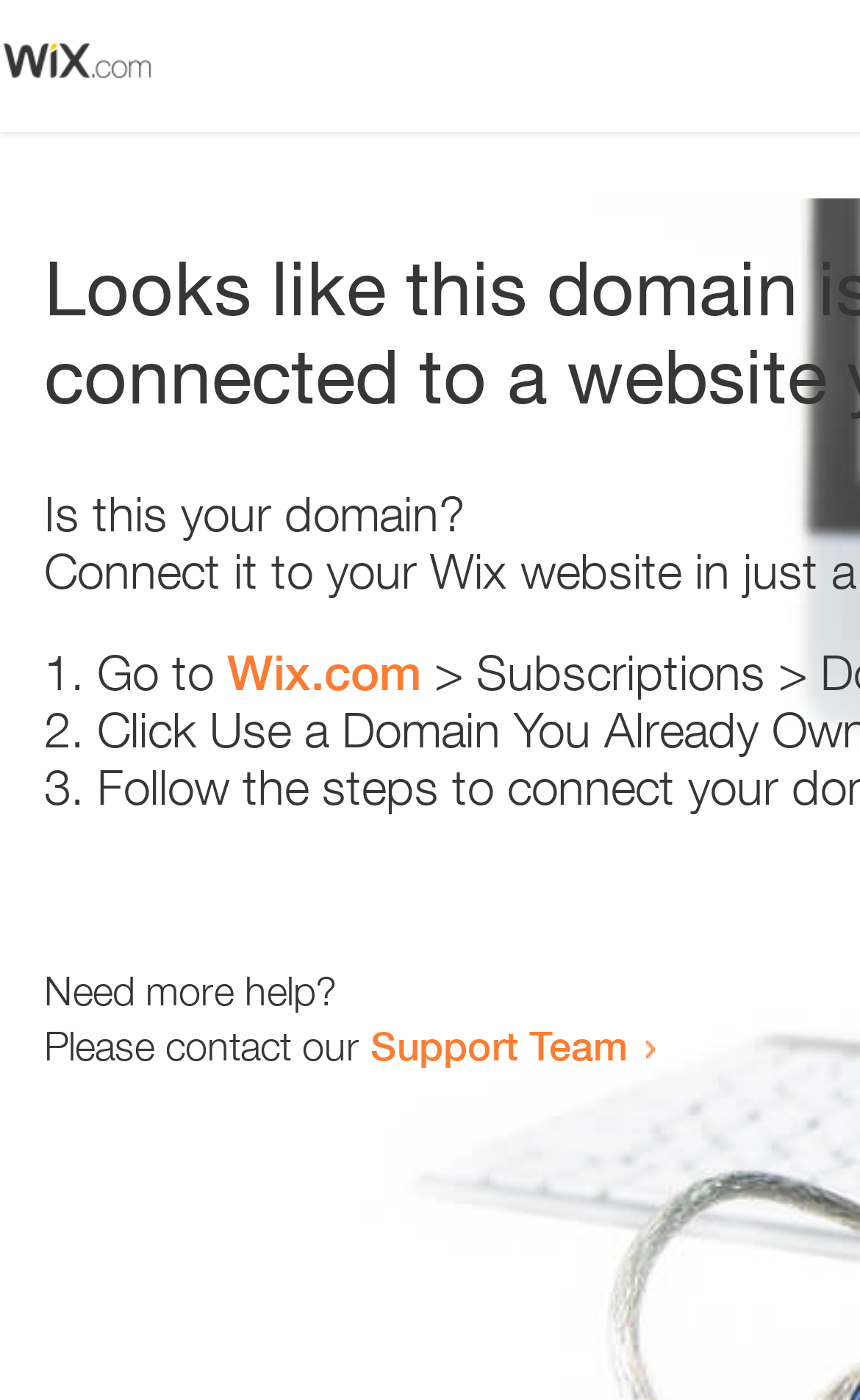Using the description: "Wix.com", determine the UI element's bounding box coordinates. Ensure the coordinates are in the format of four float numbers between 0 and 1, i.e., [left, top, right, bottom].

[0.264, 0.46, 0.49, 0.501]